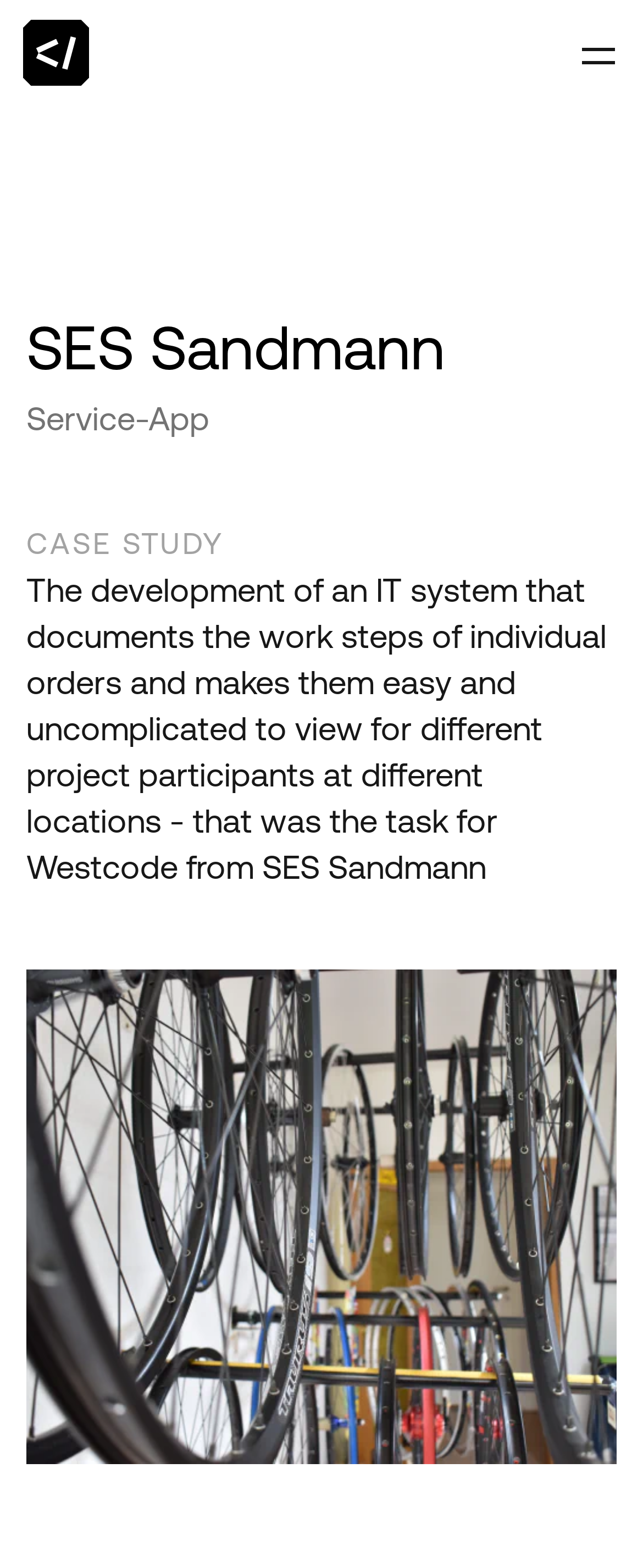What is the topic of the case study?
Use the screenshot to answer the question with a single word or phrase.

IT system development